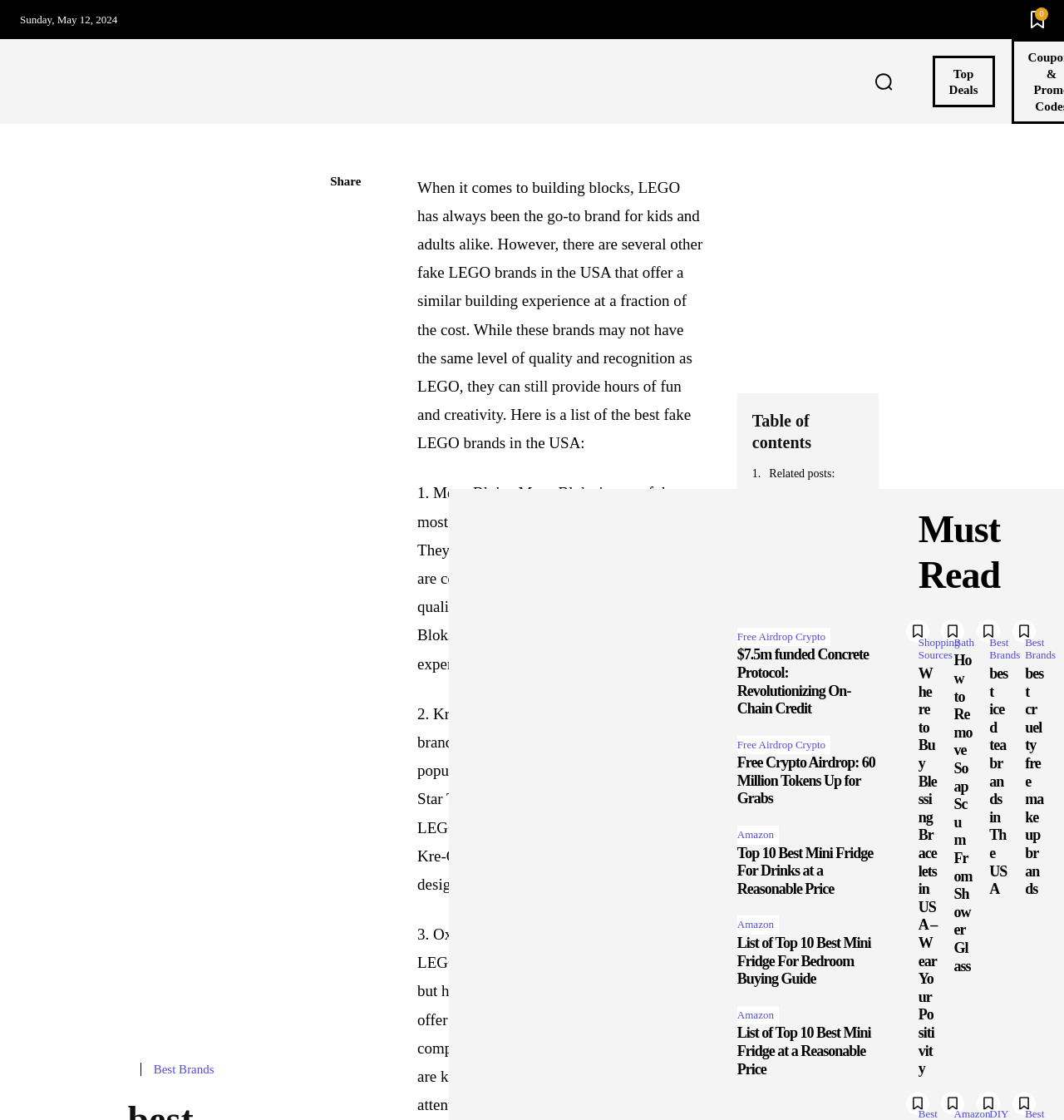Answer the question below with a single word or a brief phrase: 
How many fake LEGO brands are mentioned in the webpage?

3